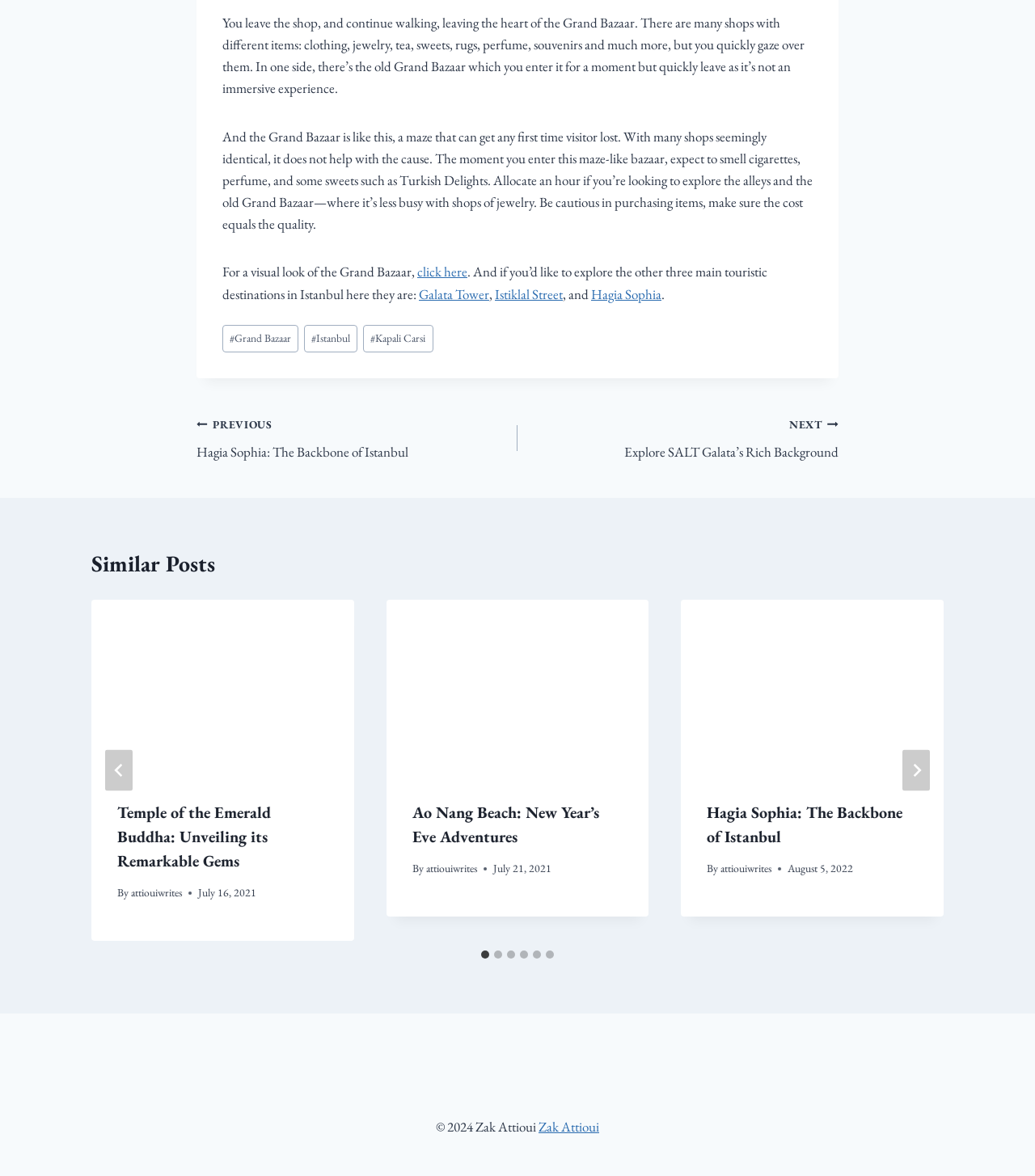Ascertain the bounding box coordinates for the UI element detailed here: "attiouiwrites". The coordinates should be provided as [left, top, right, bottom] with each value being a float between 0 and 1.

[0.696, 0.732, 0.746, 0.744]